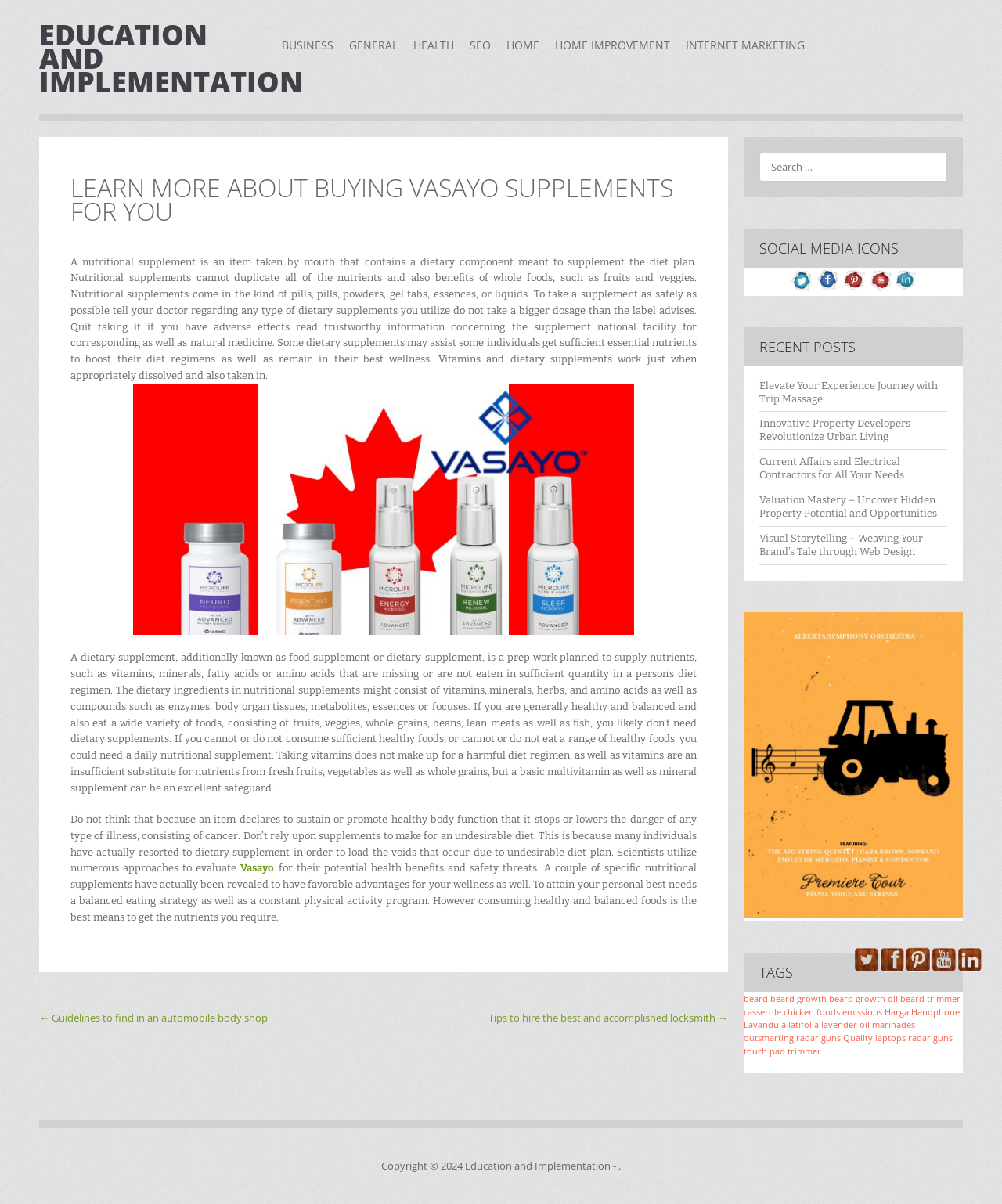Identify the bounding box coordinates of the specific part of the webpage to click to complete this instruction: "Visit Us On Twitter".

[0.787, 0.234, 0.813, 0.246]